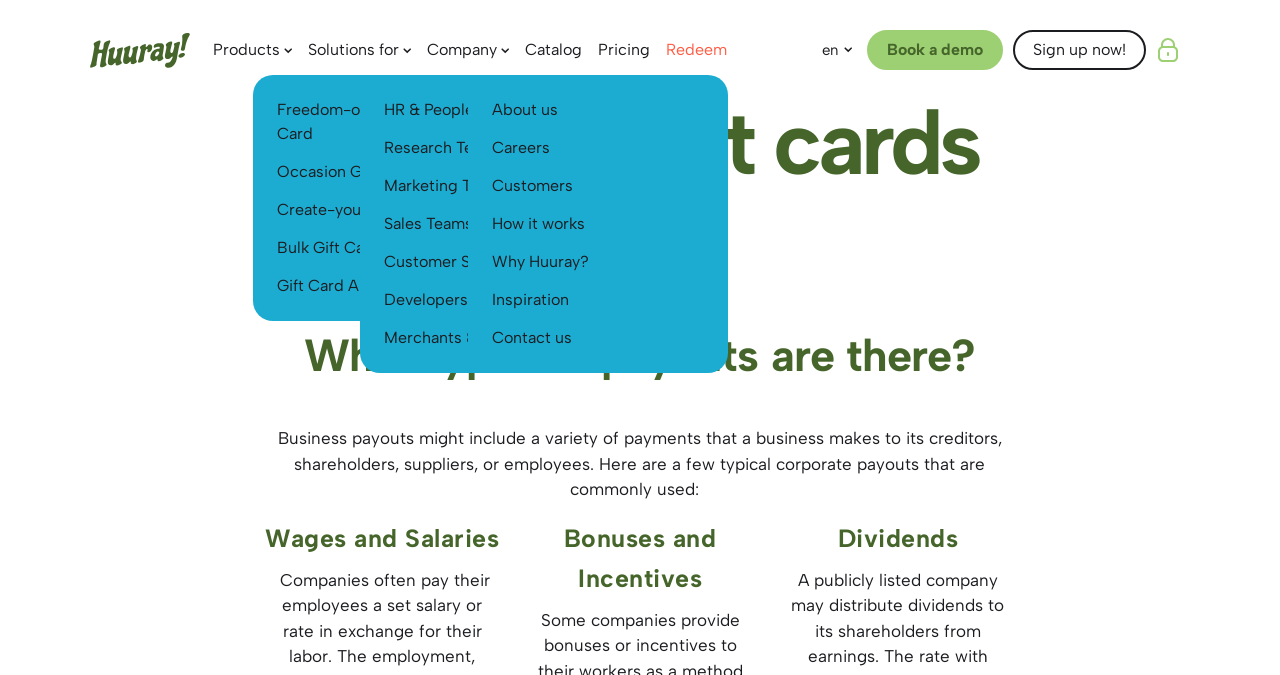Please give a short response to the question using one word or a phrase:
What are some examples of business payouts mentioned on the webpage?

Wages, Bonuses, Dividends